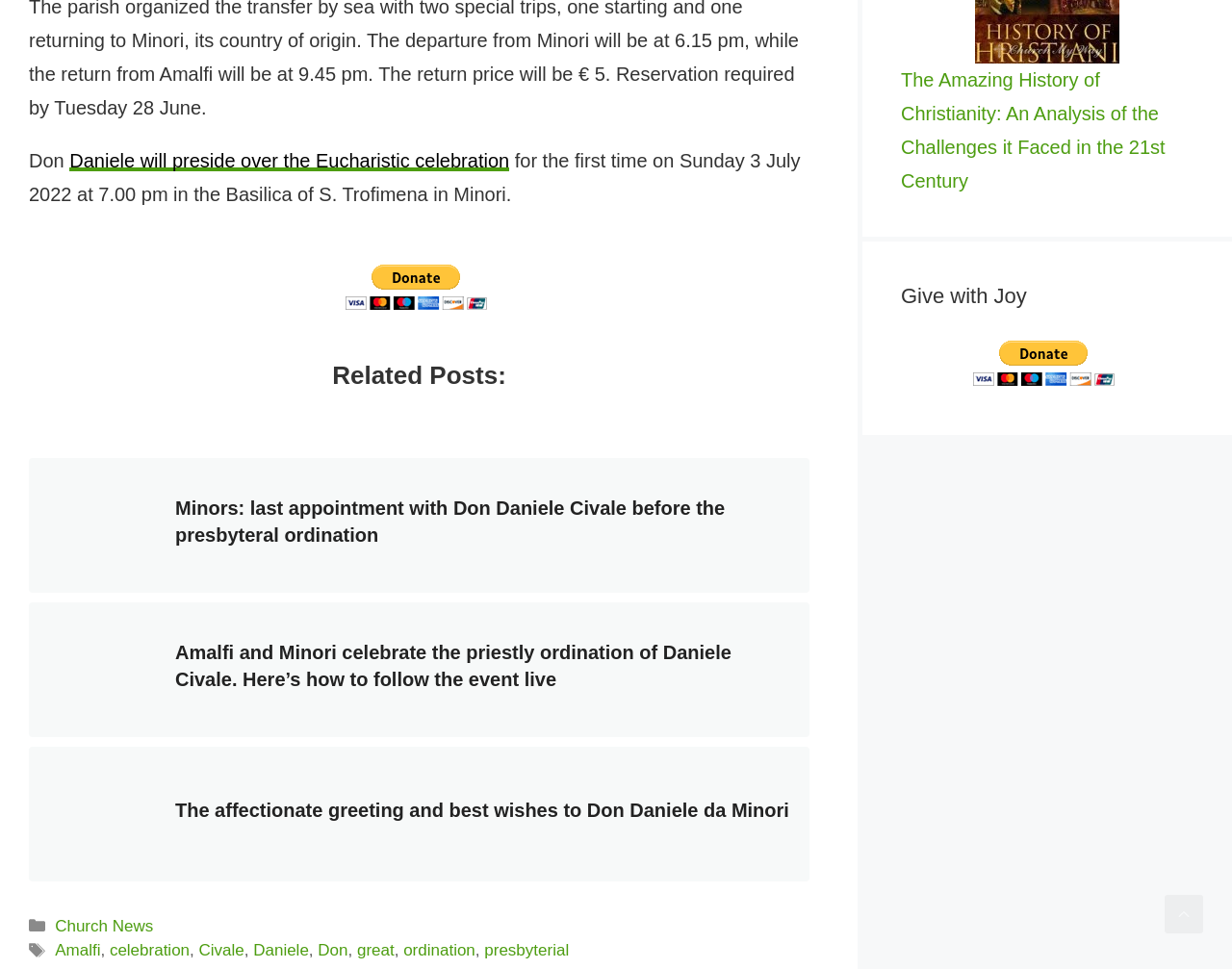Refer to the image and provide a thorough answer to this question:
What is the name of the priest being ordained?

The webpage mentions 'Daniele Civale' as the priest being ordained, which can be inferred from the text 'Grande festa ad Amalfi per l' Minors: last appointment with Don Daniele Civale before the presbyteral ordination'.